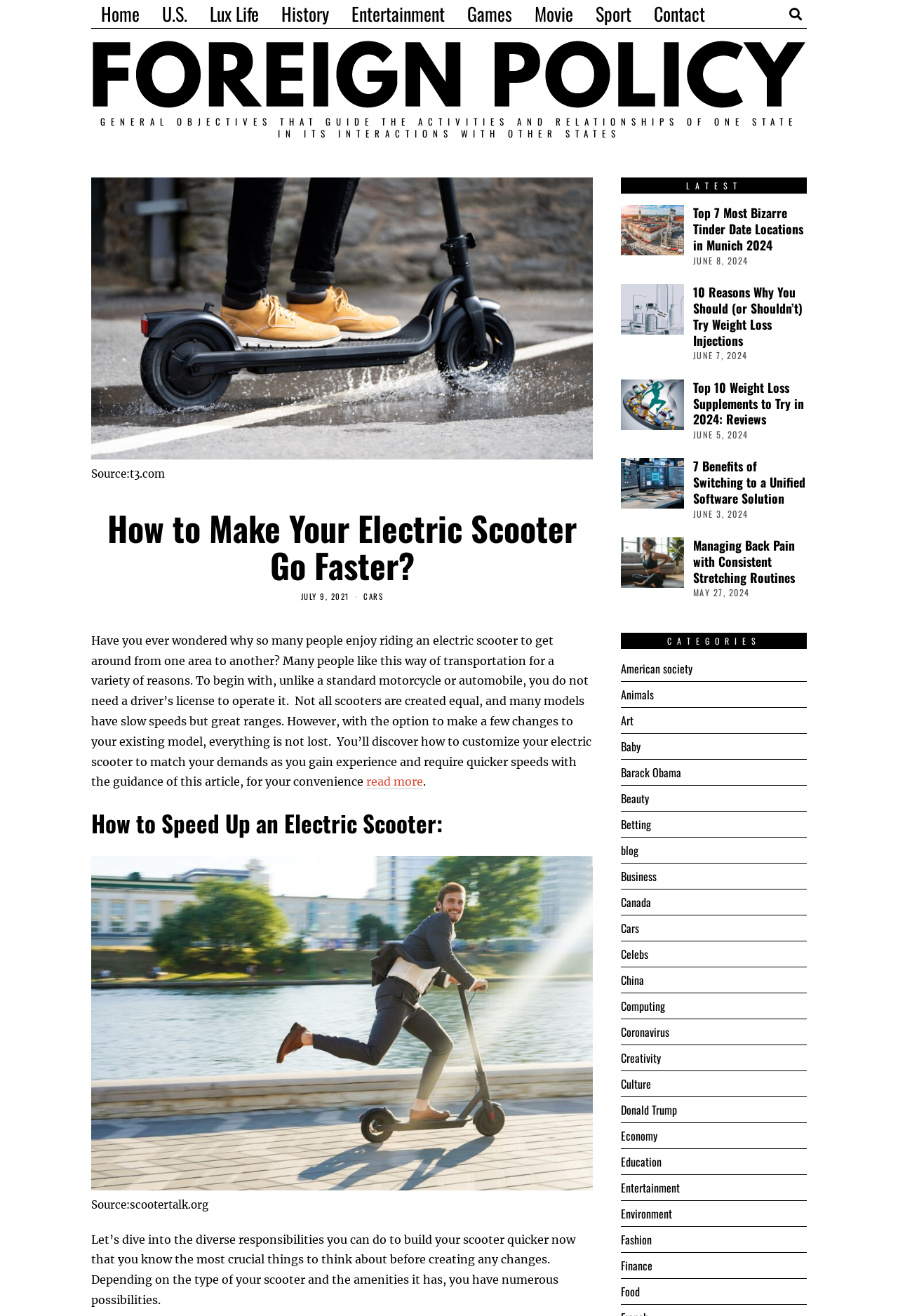Explain the webpage in detail, including its primary components.

This webpage is about electric scooters, specifically how to make them go faster. At the top, there are several links to different categories, including "Home", "U.S.", "Lux Life", and others. Below these links, there is a heading that reads "How to Make Your Electric Scooter Go Faster?" followed by a figure with a caption "Source: t3.com".

The main content of the page is divided into sections. The first section explains why people enjoy riding electric scooters and how they can be customized to go faster. This section includes a paragraph of text and a "read more" link. 

Below this section, there is a heading "How to Speed Up an Electric Scooter:" followed by another figure with a caption "Source: scootertalk.org". The next section provides information on how to make an electric scooter go faster, with a list of responsibilities to consider.

On the right side of the page, there is a section titled "LATEST" with several articles listed, each with a heading, a figure, and a time stamp. The articles are about various topics, including Tinder date locations, weight loss injections, and unified software solutions.

At the bottom of the page, there is a section titled "CATEGORIES" with links to different categories, including "American society", "Animals", "Art", and others.